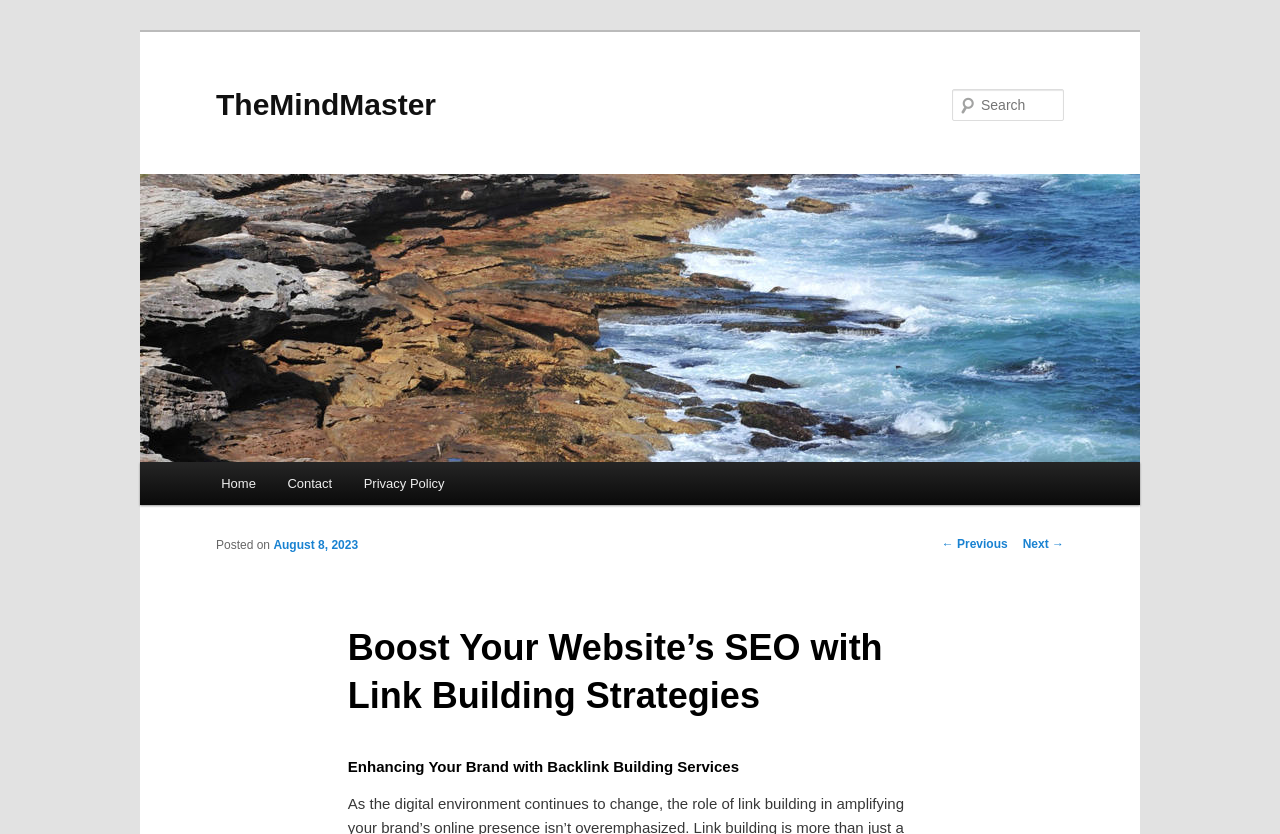How many main menu items are there?
Please utilize the information in the image to give a detailed response to the question.

I counted the number of links under the 'Main menu' heading, which are 'Home', 'Contact', and 'Privacy Policy', so there are 3 main menu items.